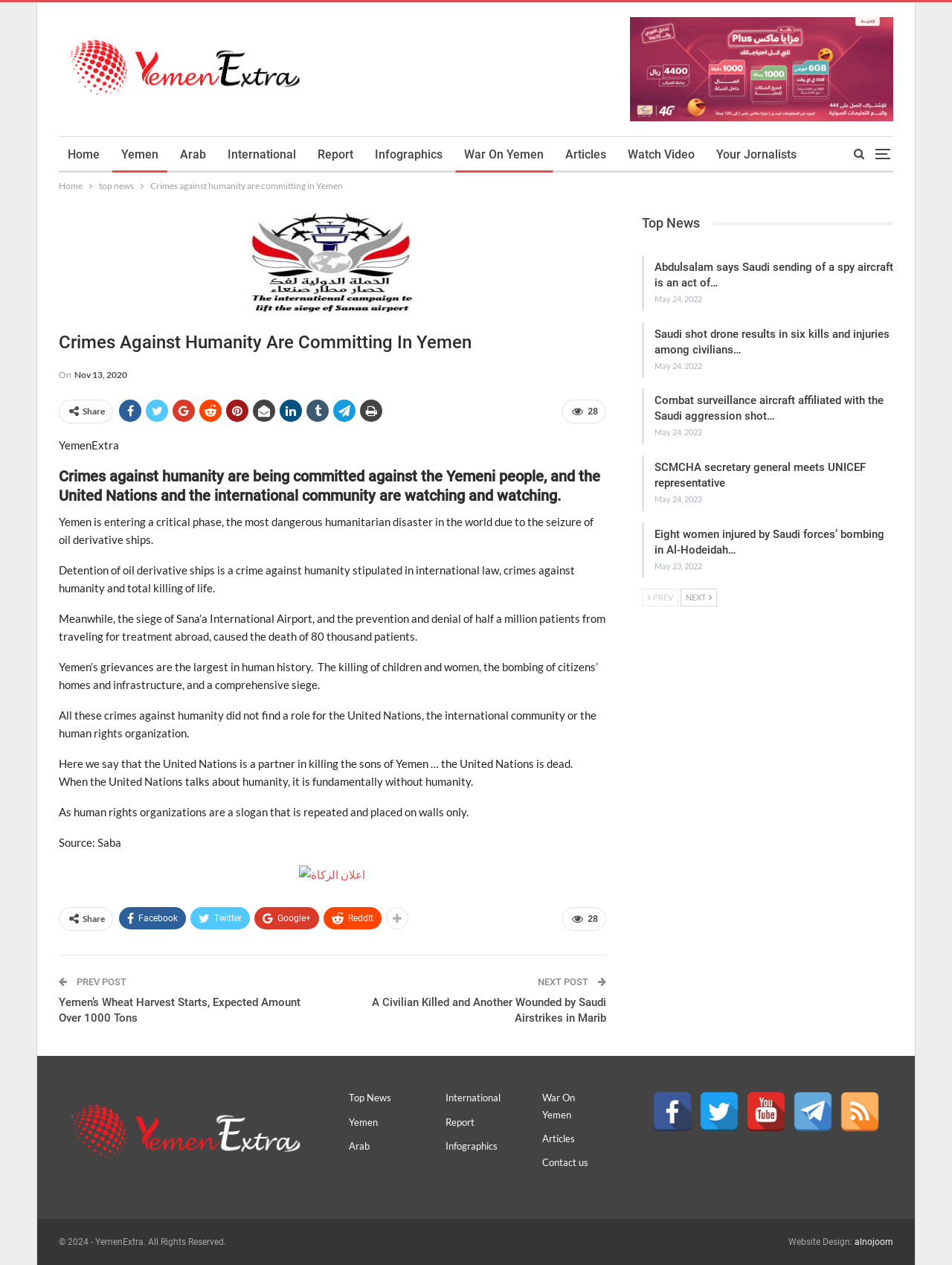Can you find and provide the main heading text of this webpage?

Crimes Against Humanity Are Committing In Yemen